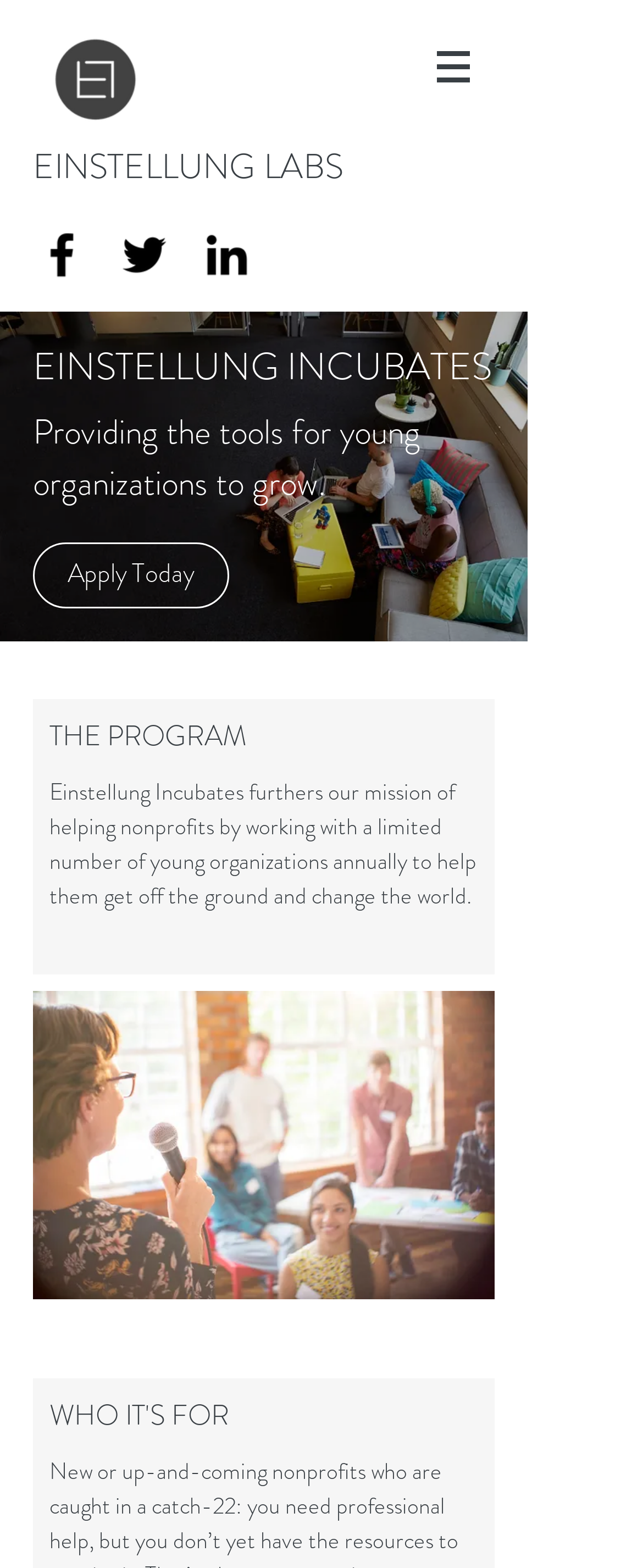What is the theme of the image at the bottom of the page?
Based on the image, answer the question with as much detail as possible.

The theme of the image at the bottom of the page can be found in the image element with bounding box coordinates [0.051, 0.632, 0.769, 0.828]. The image is labeled as 'Lecture'.